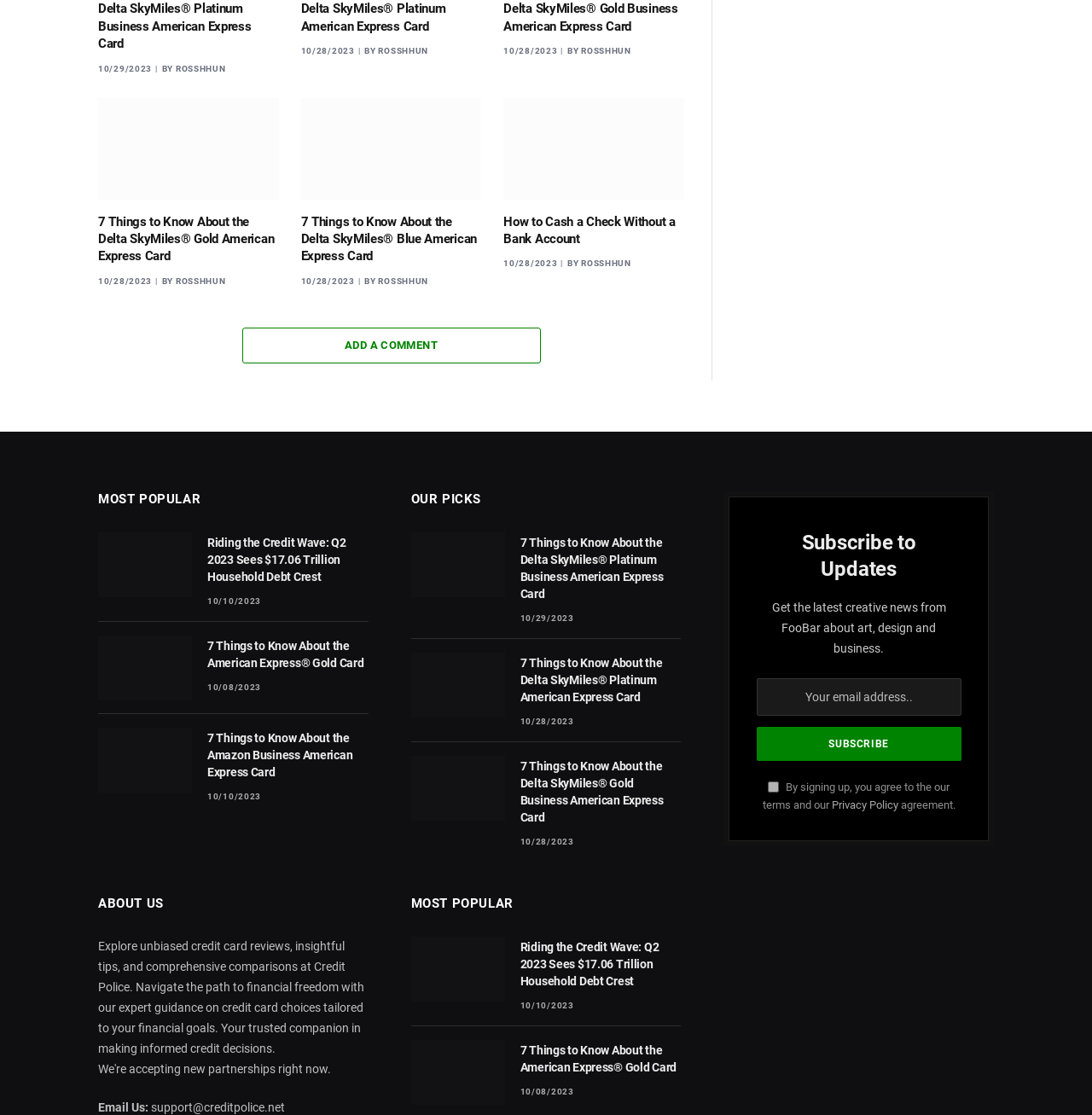For the element described, predict the bounding box coordinates as (top-left x, top-left y, bottom-right x, bottom-right y). All values should be between 0 and 1. Element description: name="EMAIL" placeholder="Your email address.."

[0.693, 0.608, 0.88, 0.642]